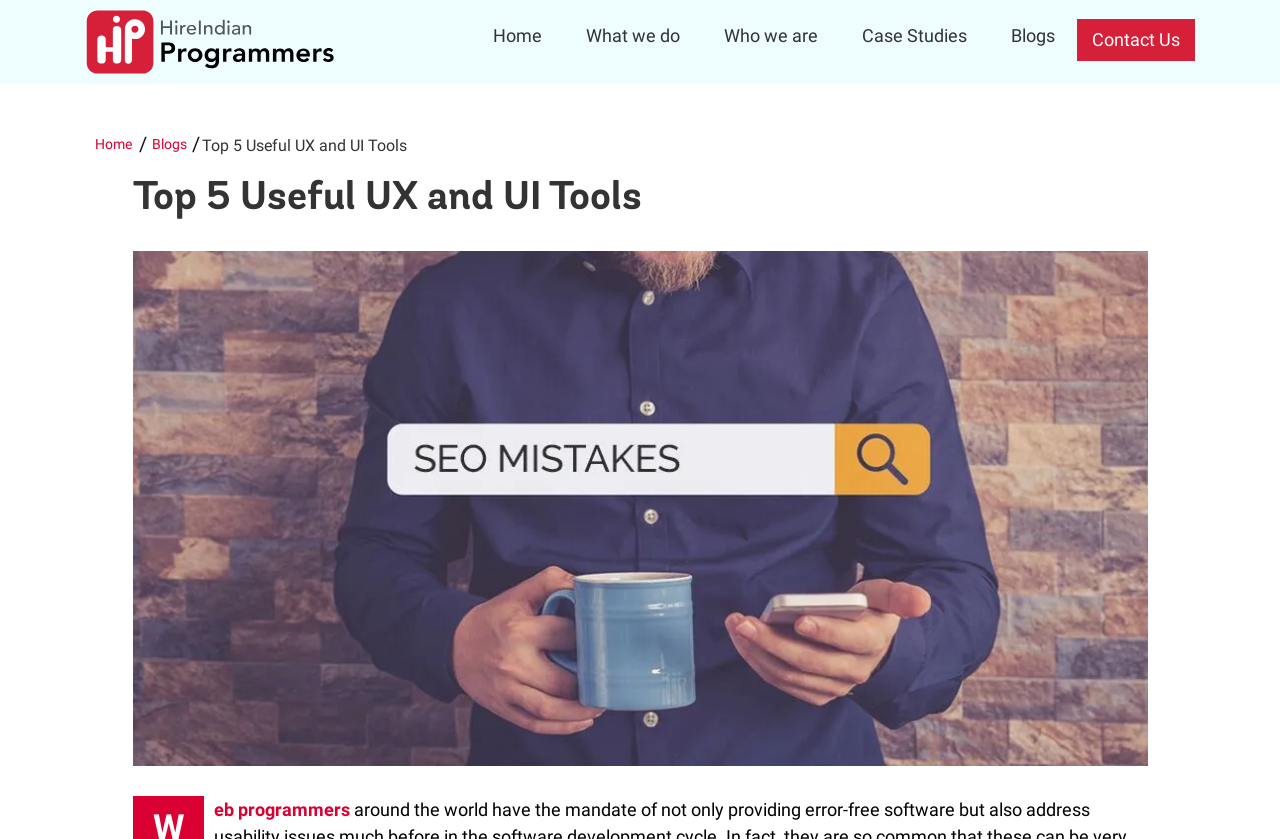Provide a brief response using a word or short phrase to this question:
What is the link at the bottom of the webpage?

Web programmers